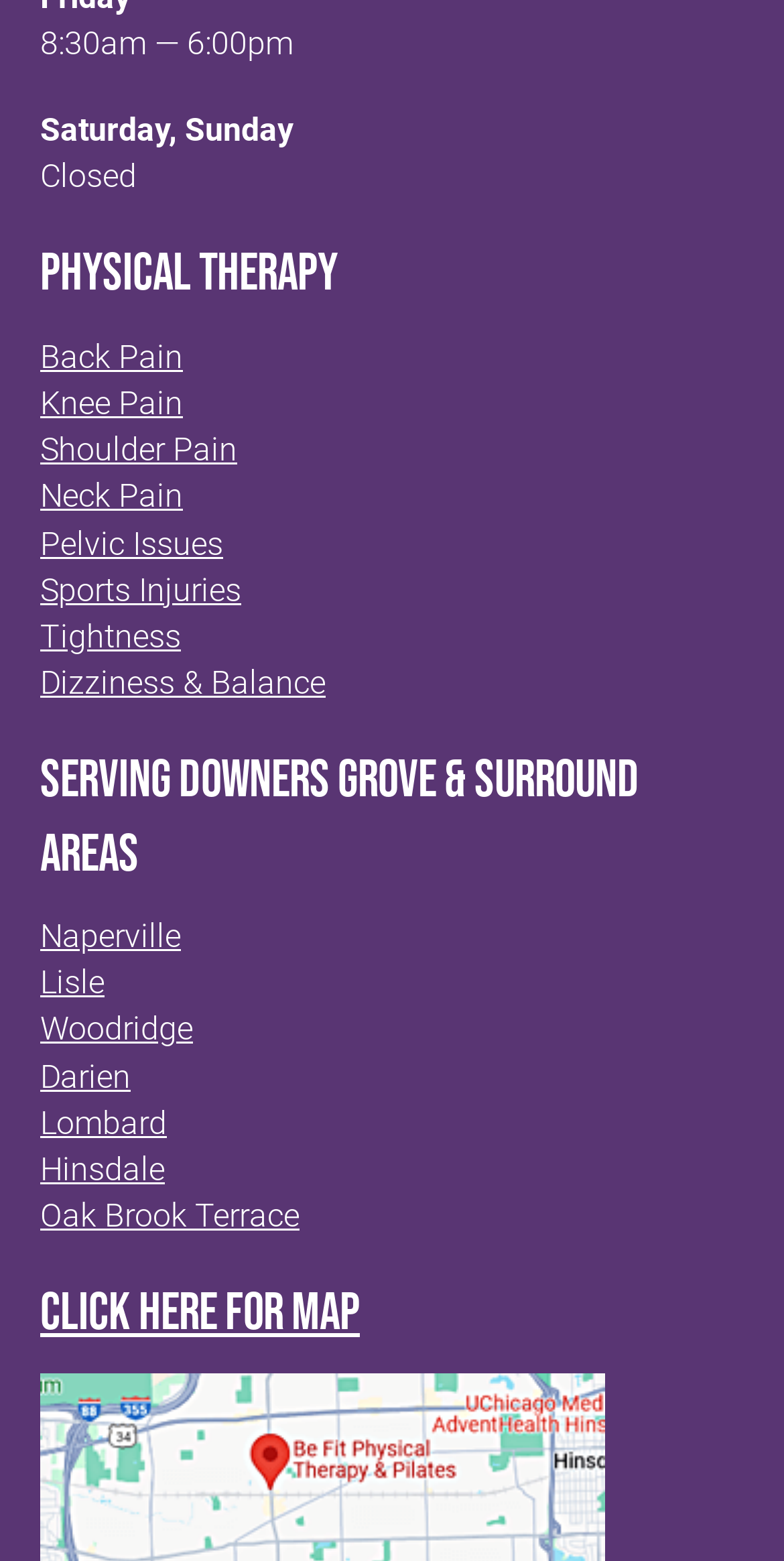Determine the bounding box coordinates of the element that should be clicked to execute the following command: "Learn about shoulder pain treatment".

[0.051, 0.276, 0.303, 0.3]